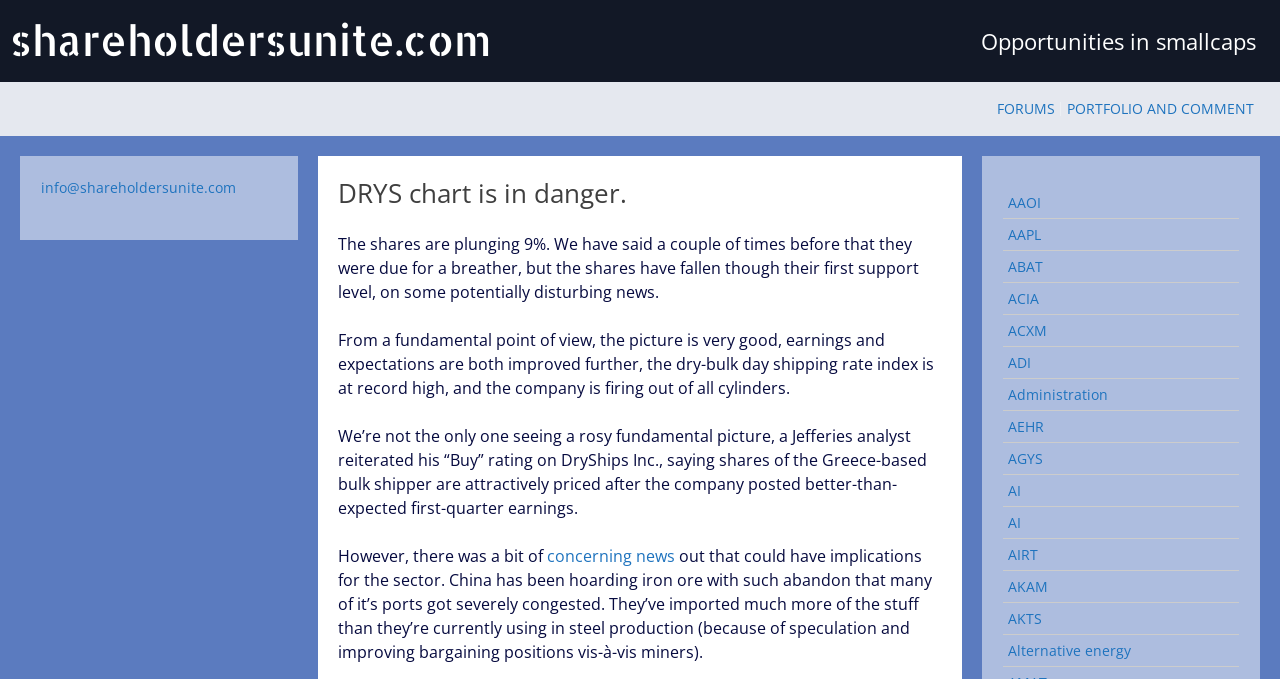Locate the bounding box coordinates for the element described below: "Alternative energy". The coordinates must be four float values between 0 and 1, formatted as [left, top, right, bottom].

[0.784, 0.935, 0.957, 0.981]